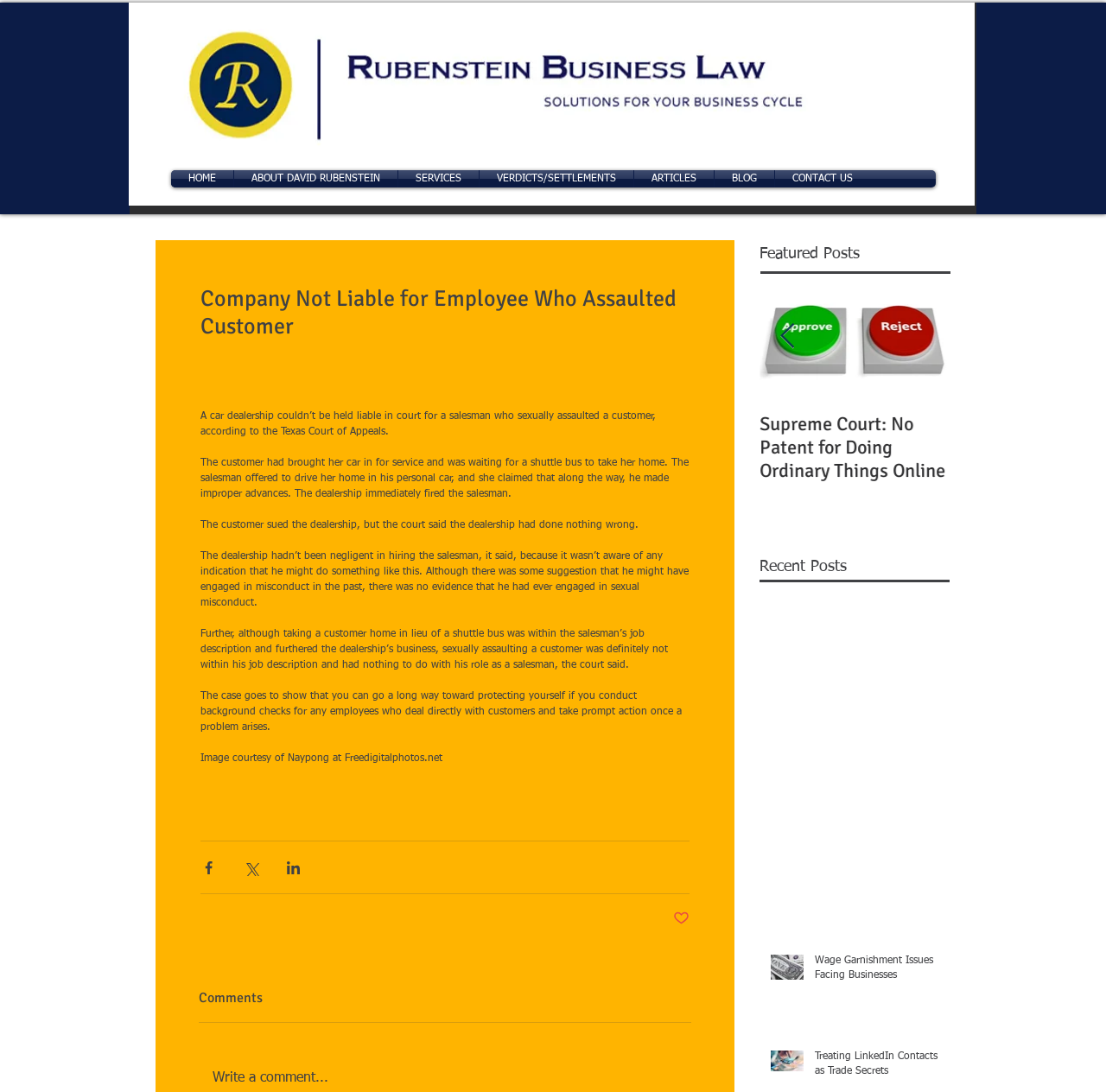Identify the bounding box coordinates necessary to click and complete the given instruction: "Read the article 'Company Not Liable for Employee Who Assaulted Customer'".

[0.156, 0.236, 0.648, 0.876]